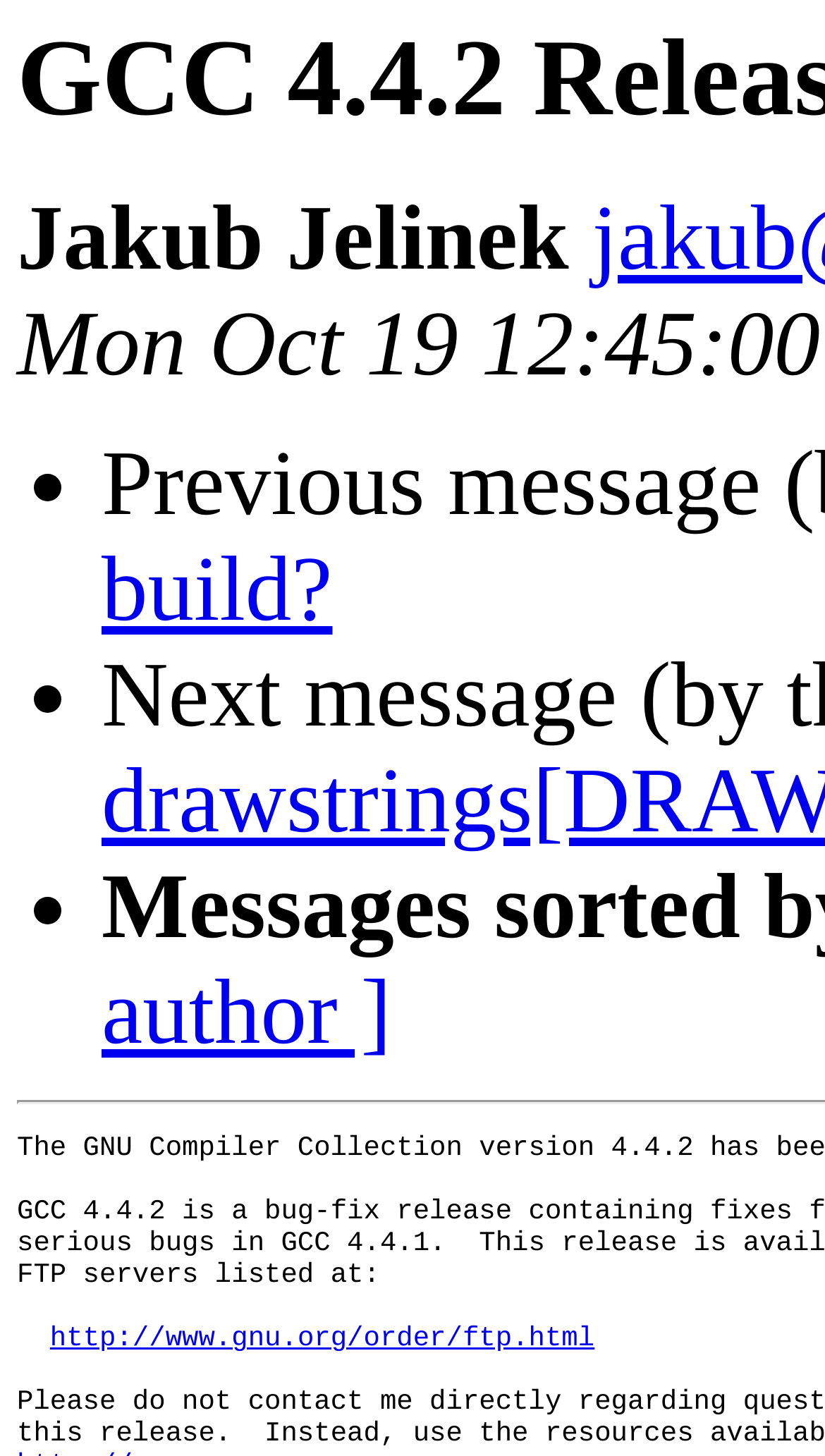Extract the main headline from the webpage and generate its text.

GCC 4.4.2 Released